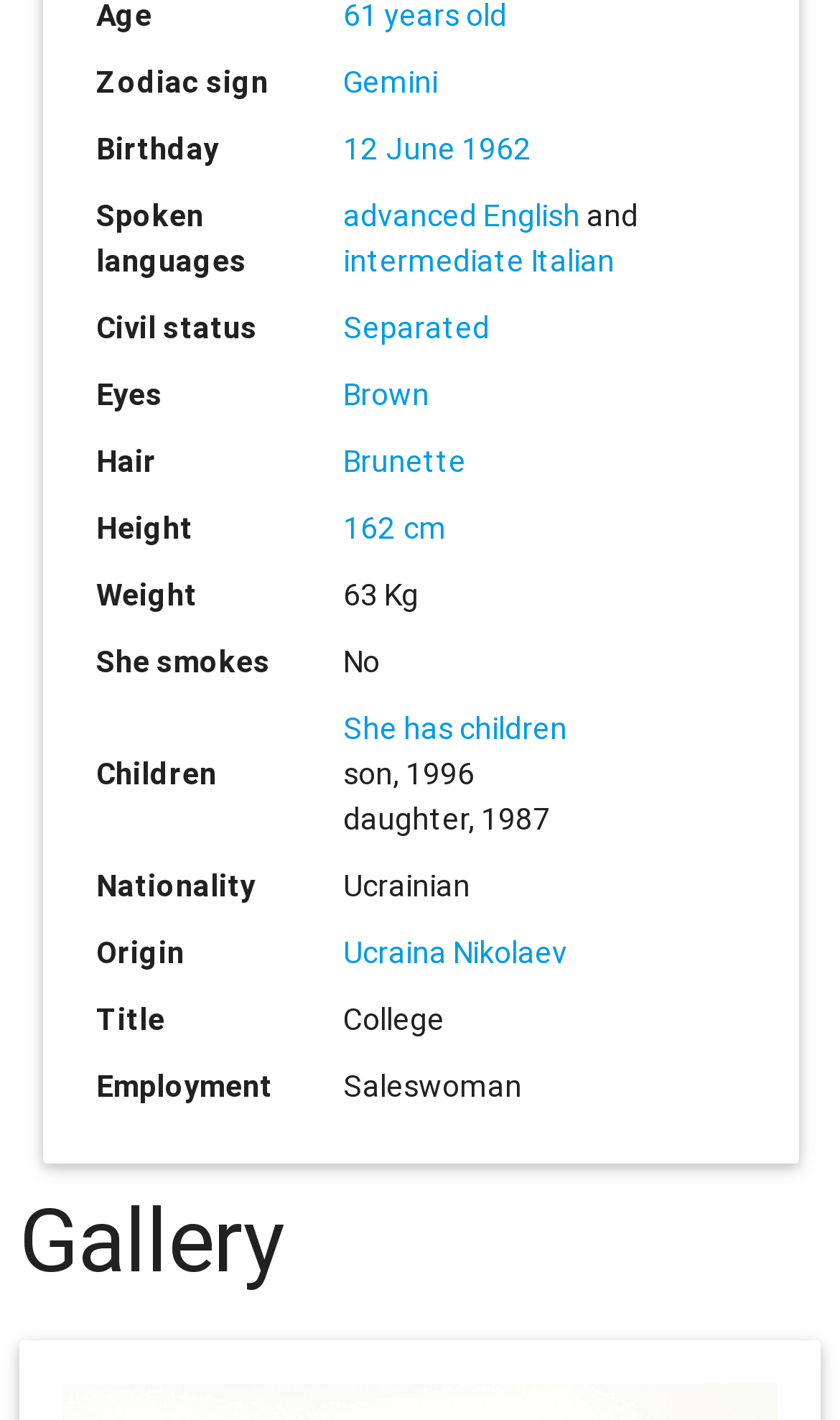Can you show the bounding box coordinates of the region to click on to complete the task described in the instruction: "Check birthday information"?

[0.409, 0.091, 0.635, 0.118]